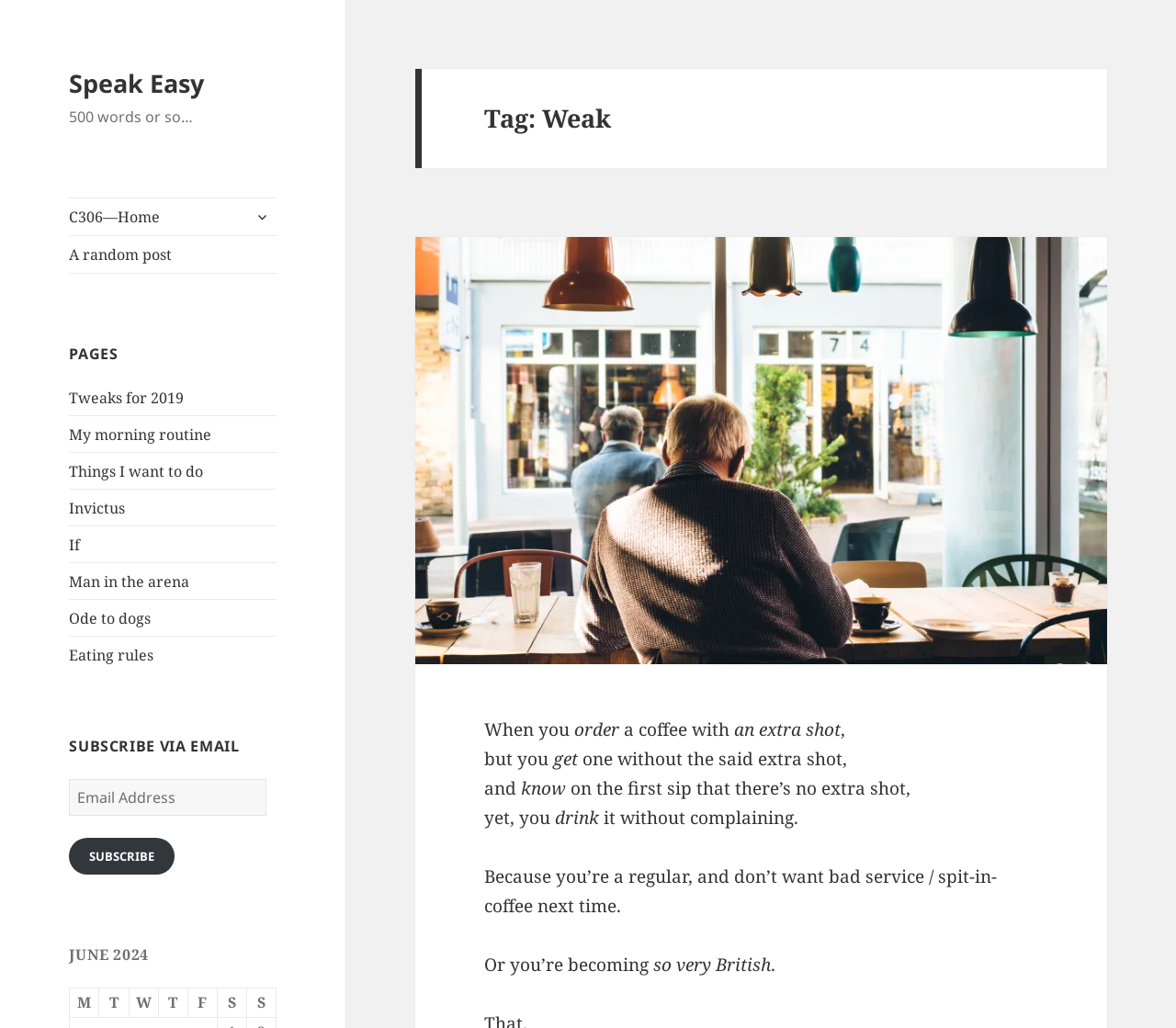Identify the bounding box coordinates necessary to click and complete the given instruction: "Subscribe via email".

[0.059, 0.815, 0.149, 0.851]